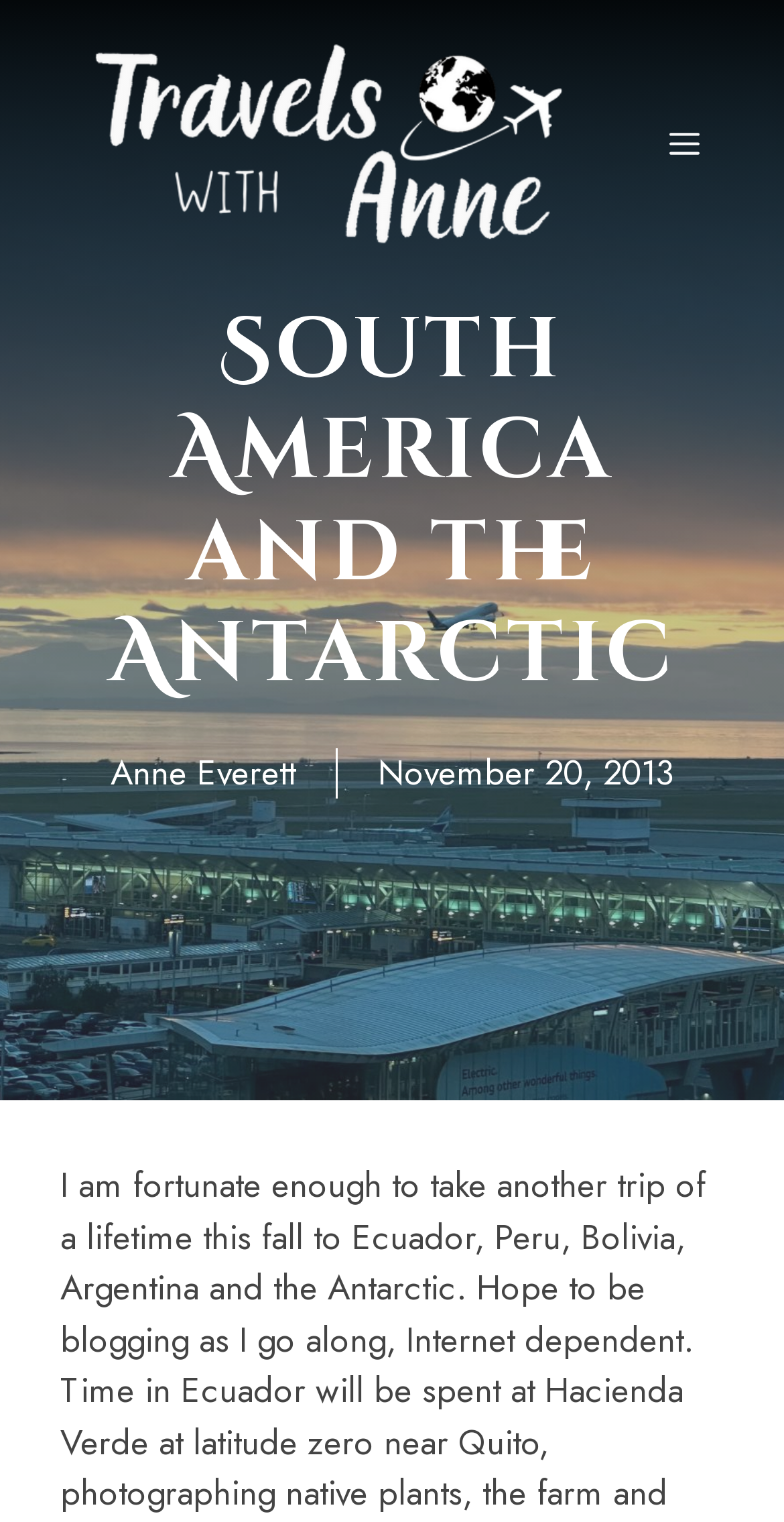Respond to the question below with a single word or phrase: What is the name of the website?

Travels With Anne